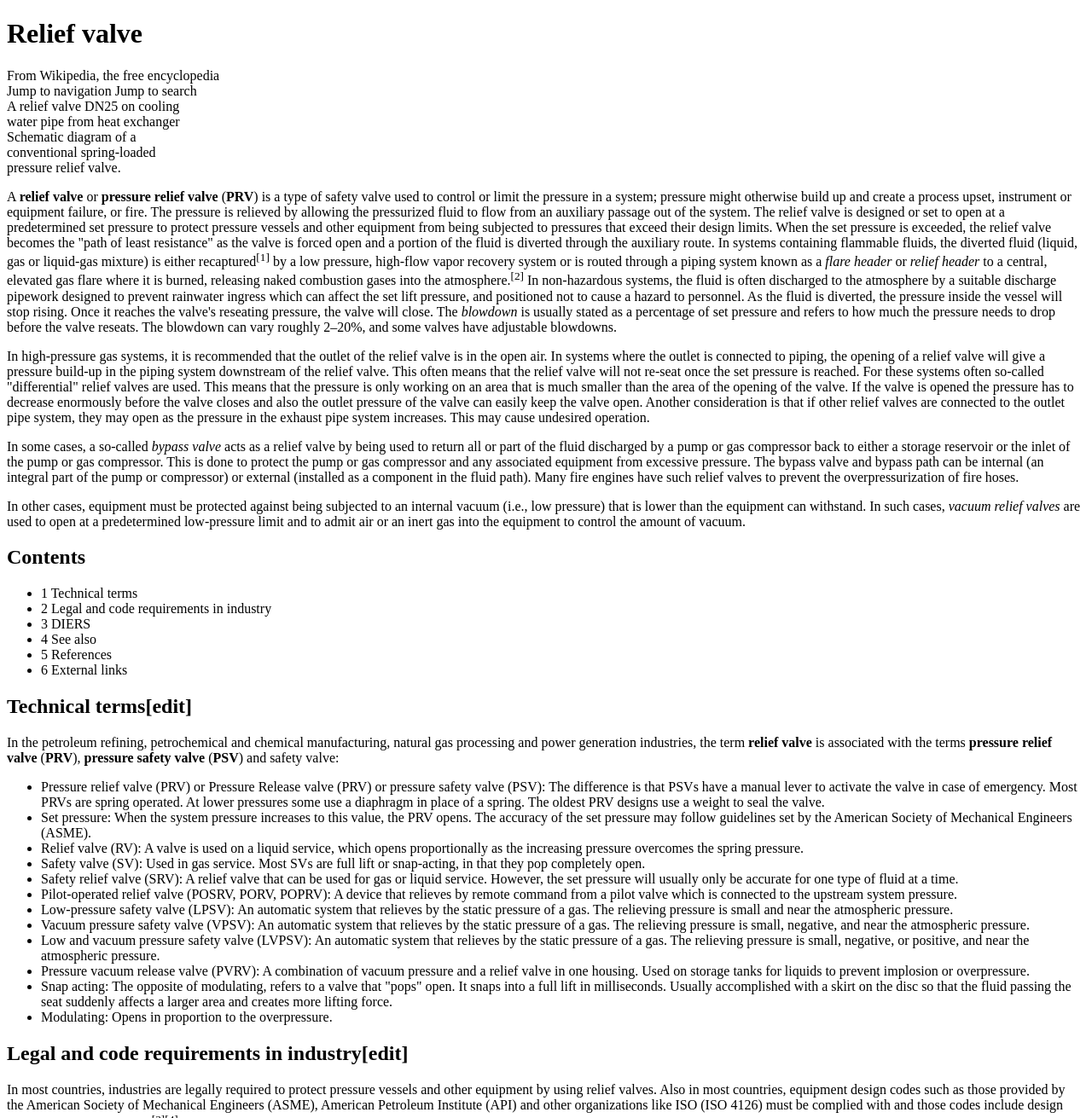Return the bounding box coordinates of the UI element that corresponds to this description: "chemical manufacturing". The coordinates must be given as four float numbers in the range of 0 and 1, [left, top, right, bottom].

[0.233, 0.658, 0.354, 0.671]